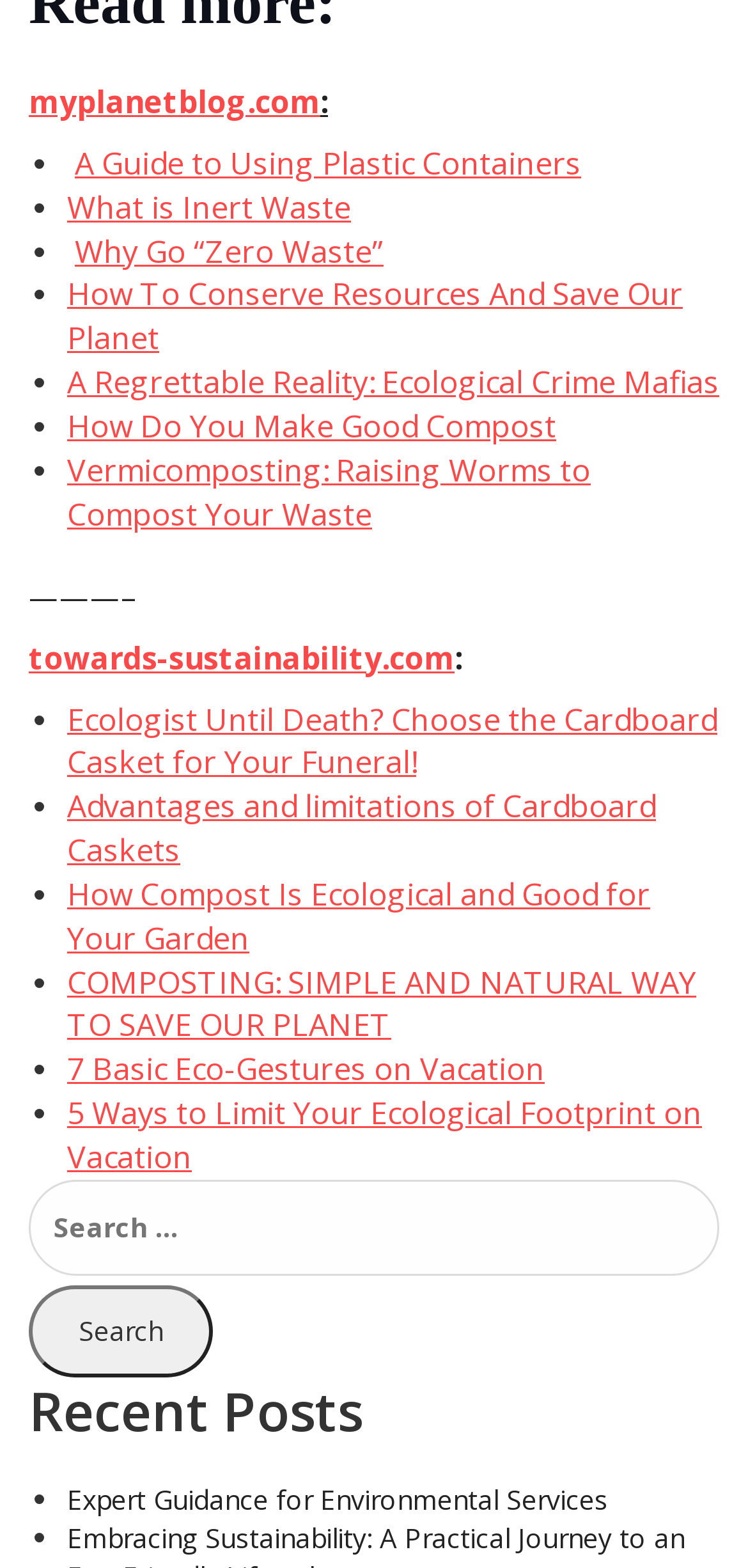Extract the bounding box coordinates for the described element: "7 Basic Eco-Gestures on Vacation". The coordinates should be represented as four float numbers between 0 and 1: [left, top, right, bottom].

[0.09, 0.668, 0.728, 0.695]